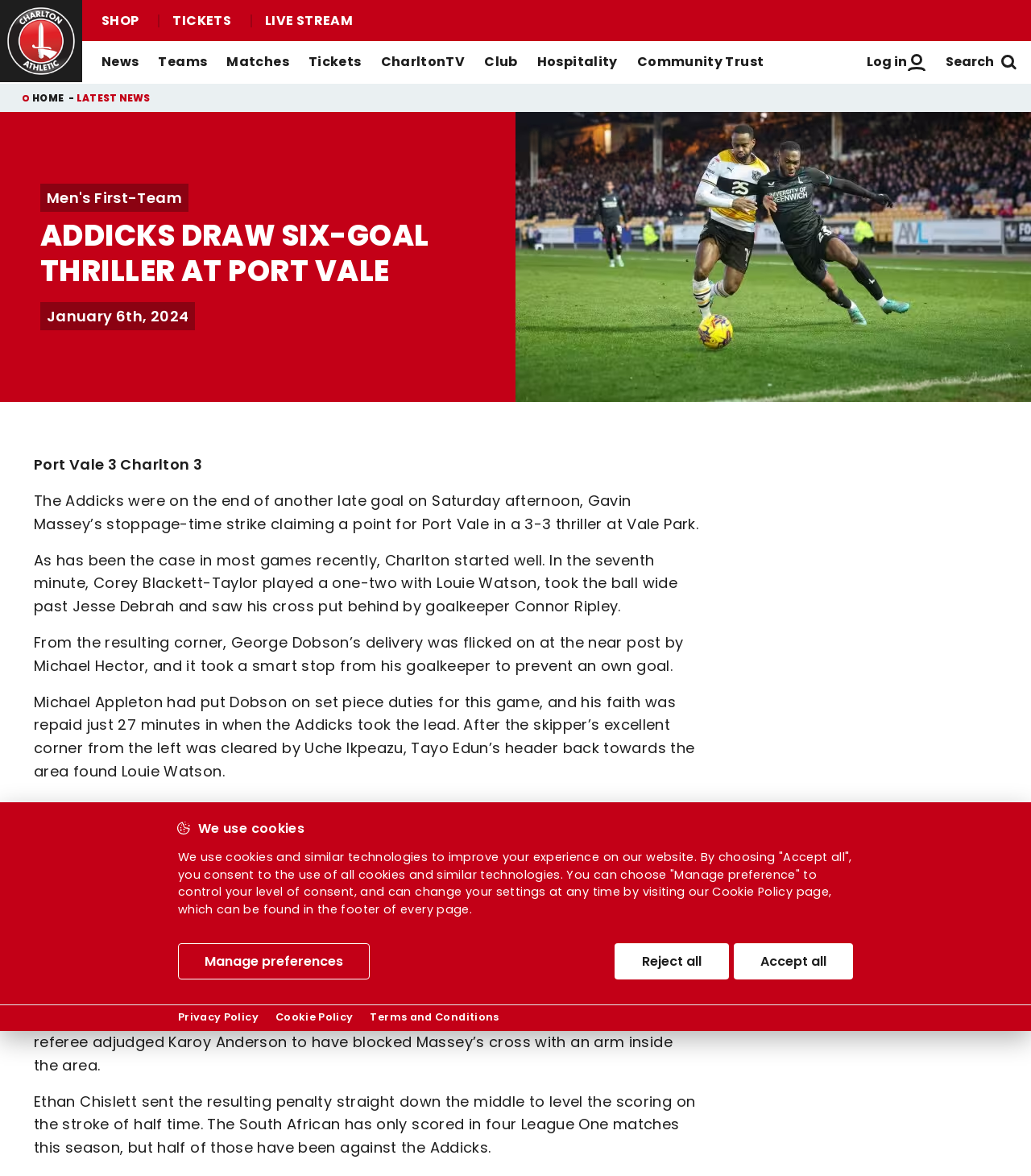Determine the bounding box coordinates of the element's region needed to click to follow the instruction: "Read the latest men's first-team news". Provide these coordinates as four float numbers between 0 and 1, formatted as [left, top, right, bottom].

[0.085, 0.14, 0.301, 0.158]